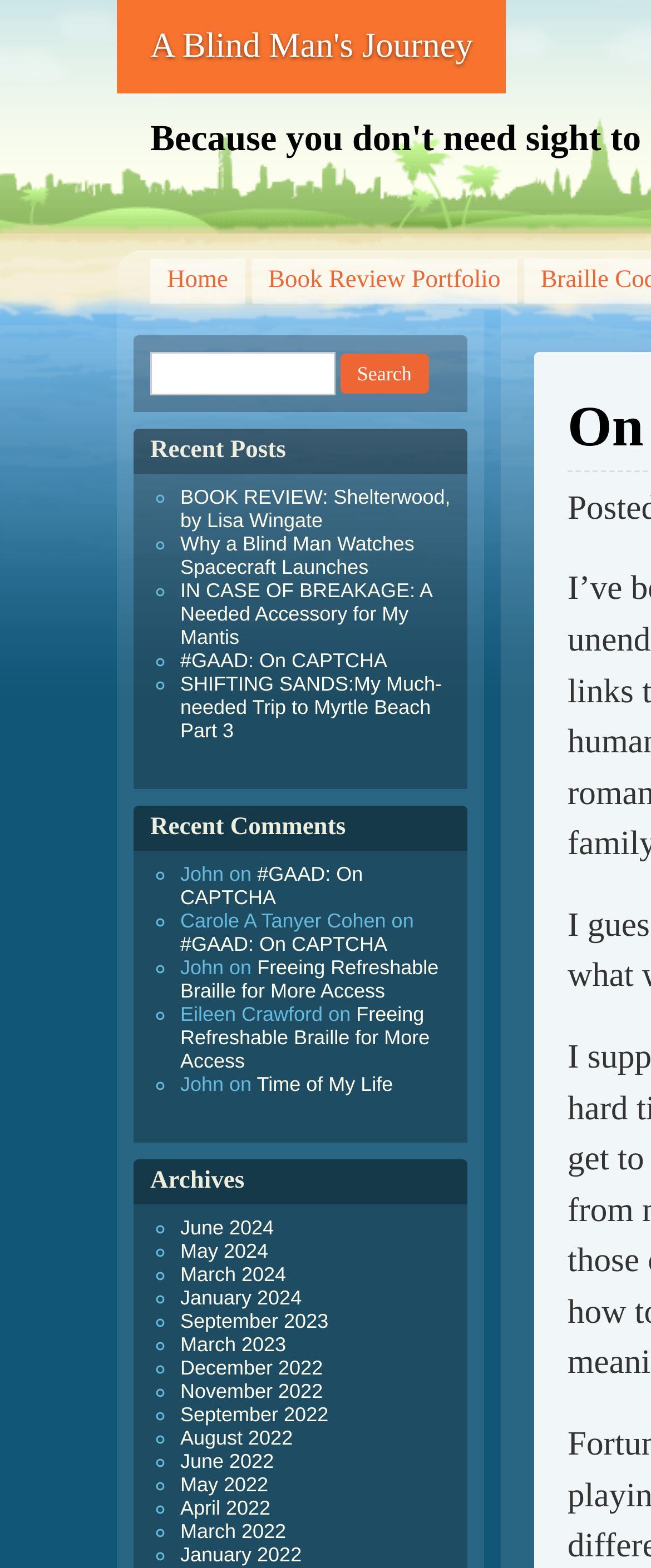How many comments are there on the '#GAAD: On CAPTCHA' post?
From the details in the image, provide a complete and detailed answer to the question.

Under the 'Recent Comments' section, there are two comments on the '#GAAD: On CAPTCHA' post. The first comment is from John, and the second comment is from Carole A Tanyer Cohen.